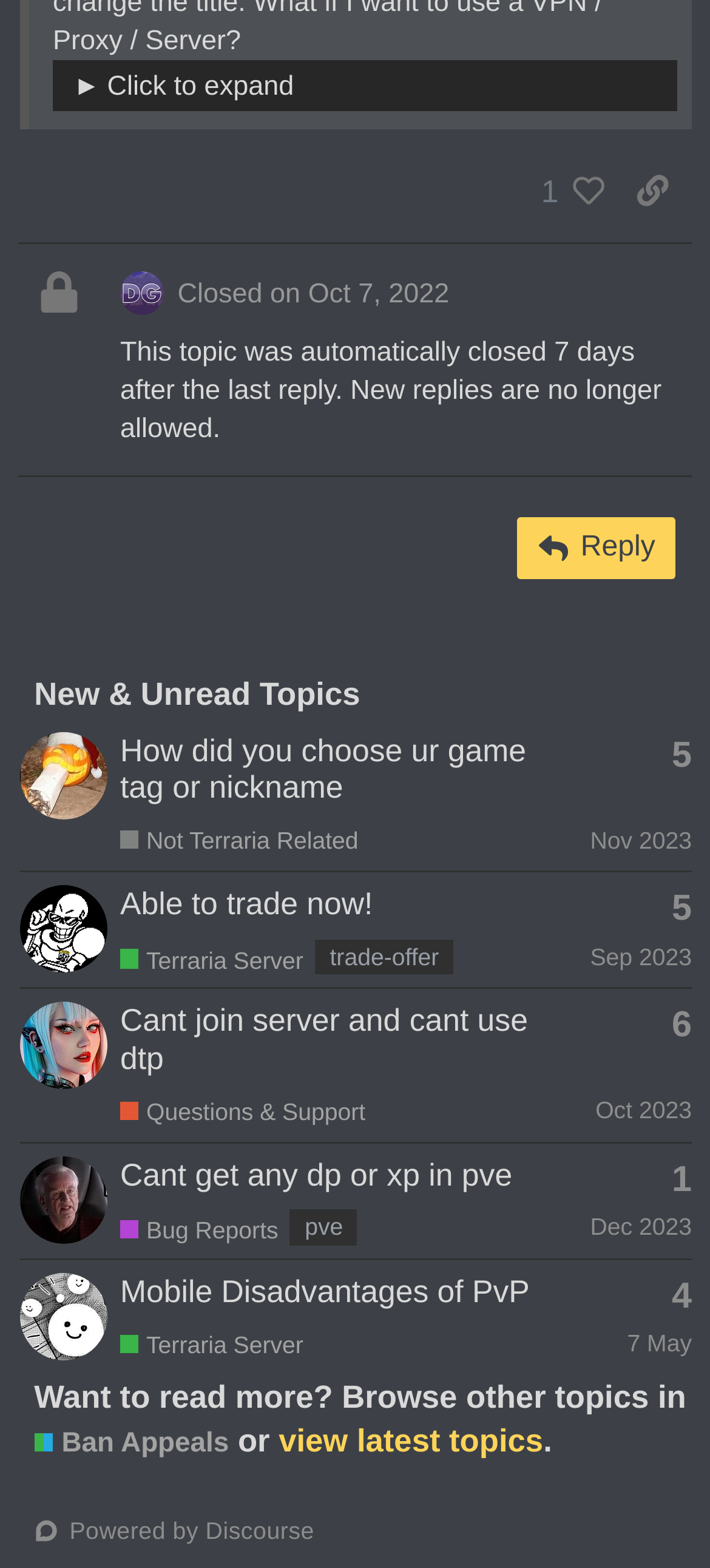Locate the bounding box for the described UI element: "5". Ensure the coordinates are four float numbers between 0 and 1, formatted as [left, top, right, bottom].

[0.946, 0.569, 0.974, 0.592]